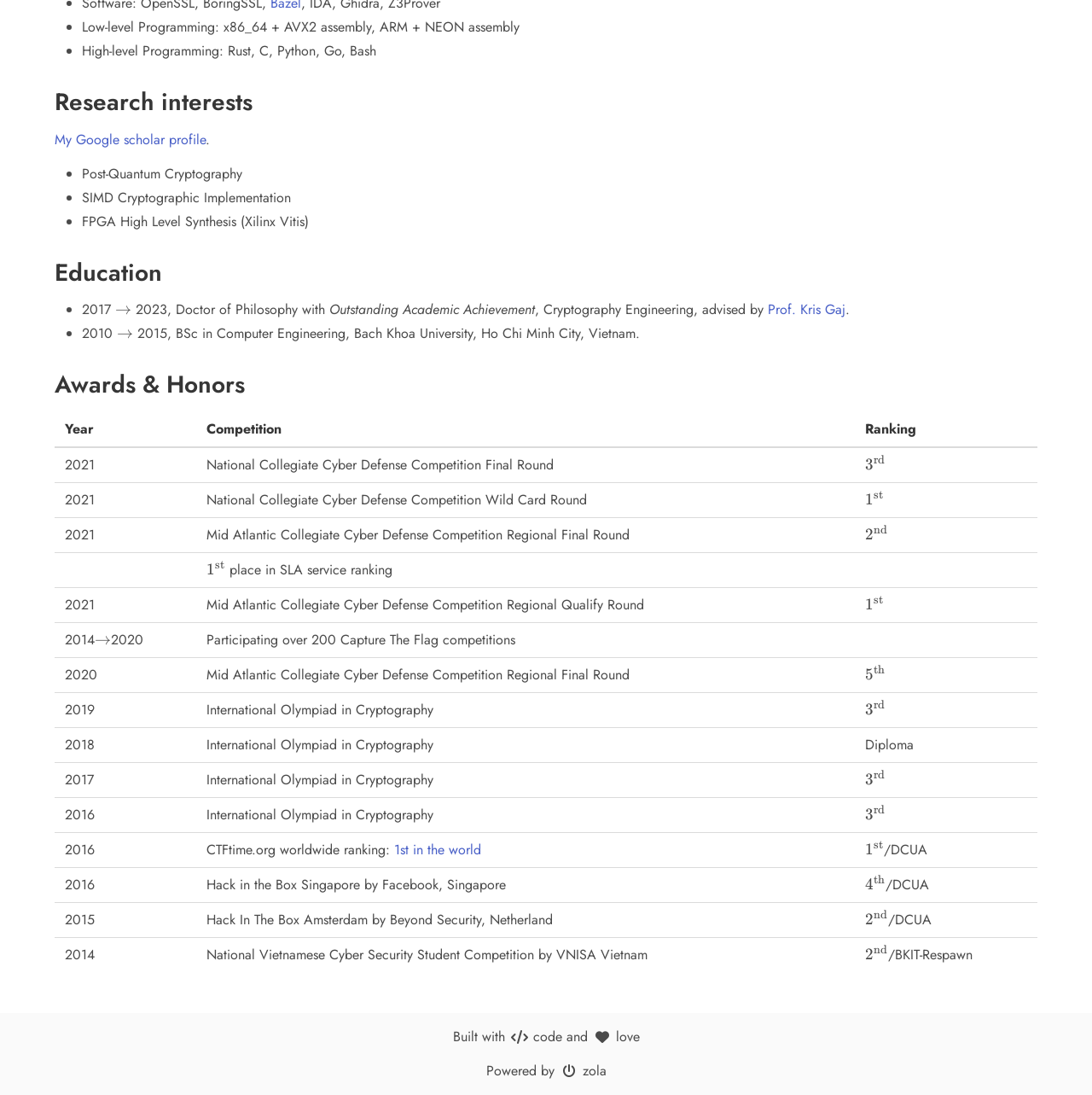Extract the bounding box of the UI element described as: "1st in the world".

[0.361, 0.767, 0.44, 0.785]